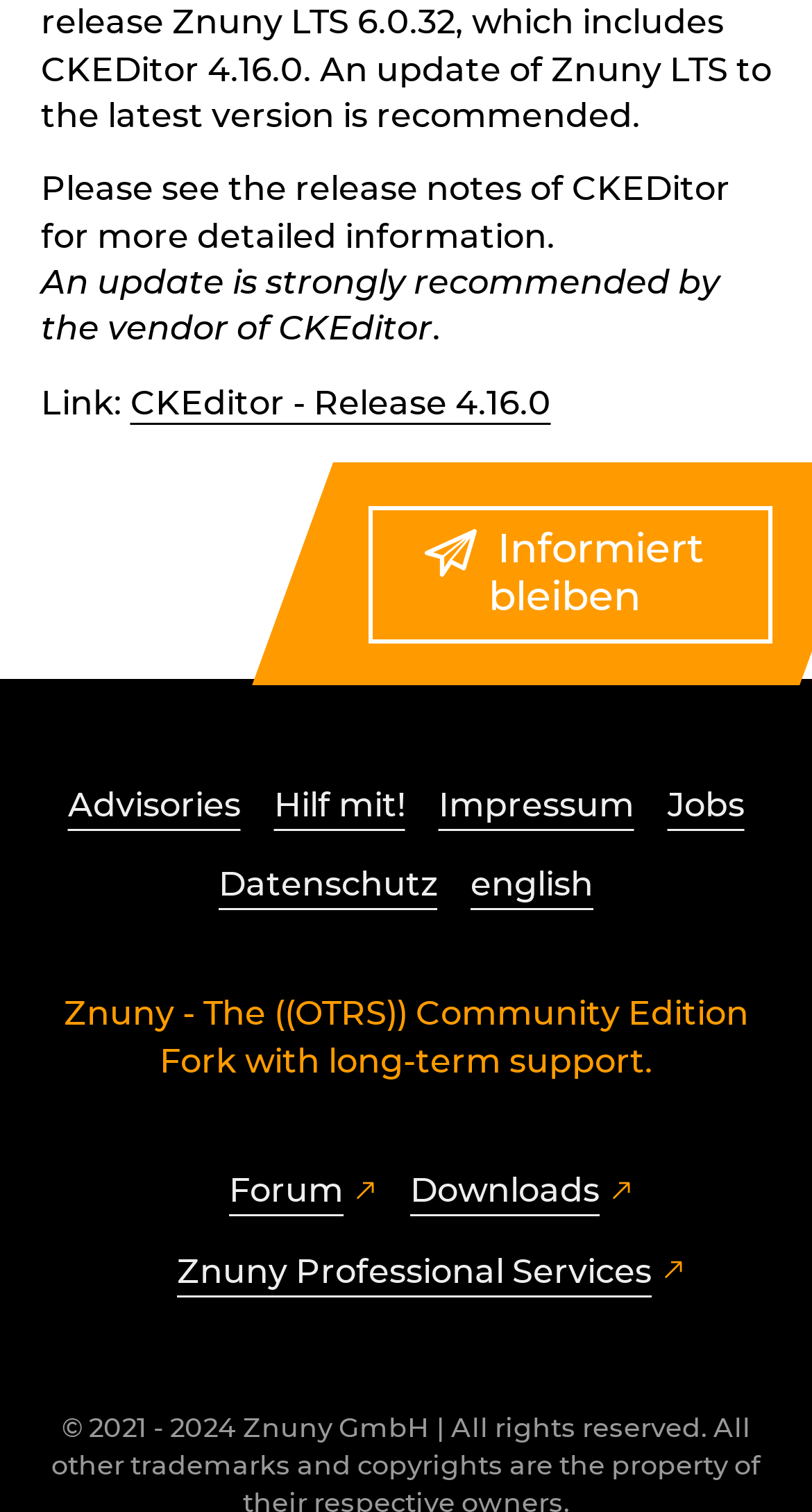Pinpoint the bounding box coordinates of the element to be clicked to execute the instruction: "Check the 'Release 4.16.0' of CKEditor".

[0.16, 0.256, 0.678, 0.278]